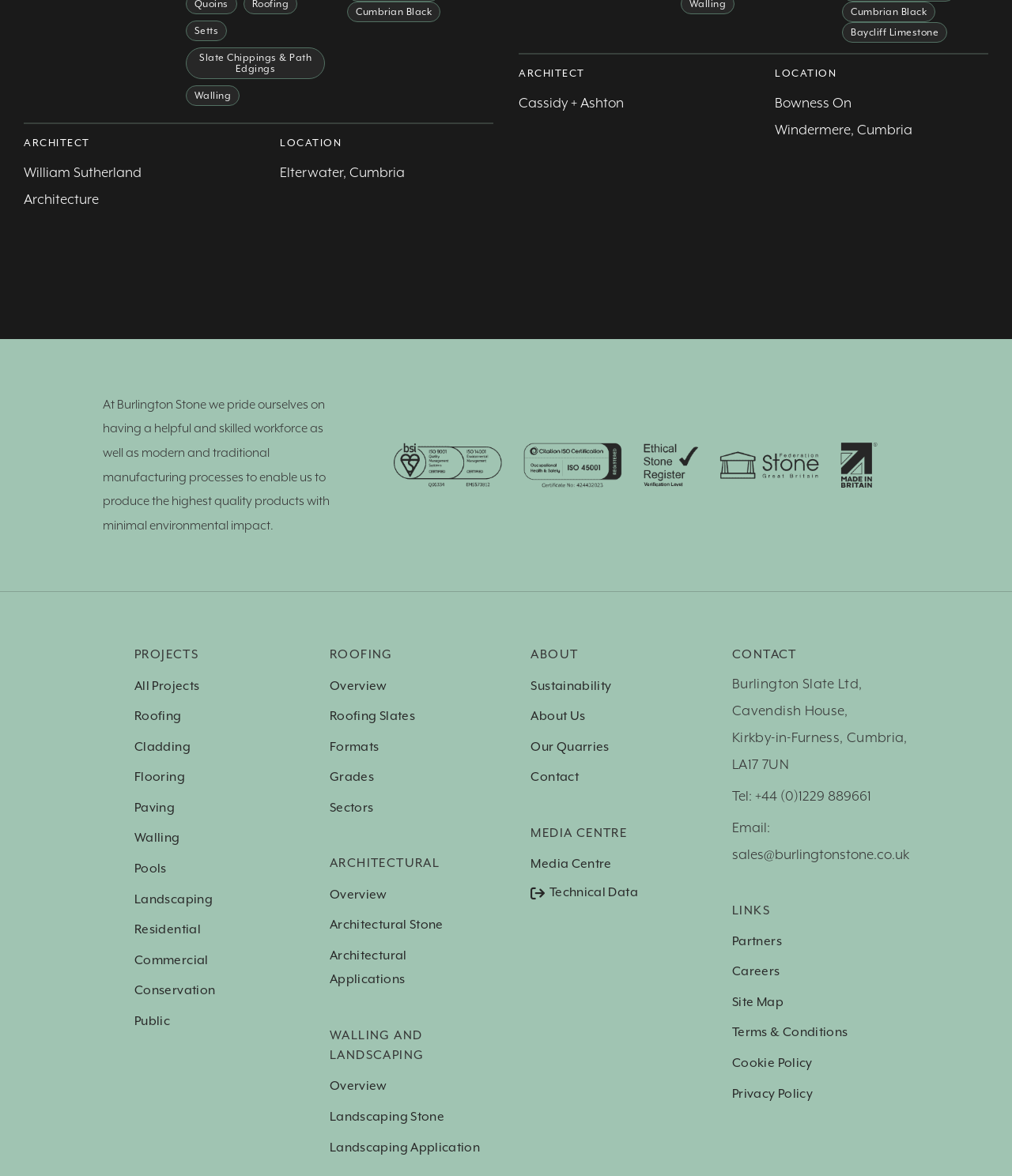What is the main category of products offered by Burlington Stone?
Using the image, give a concise answer in the form of a single word or short phrase.

Stone products